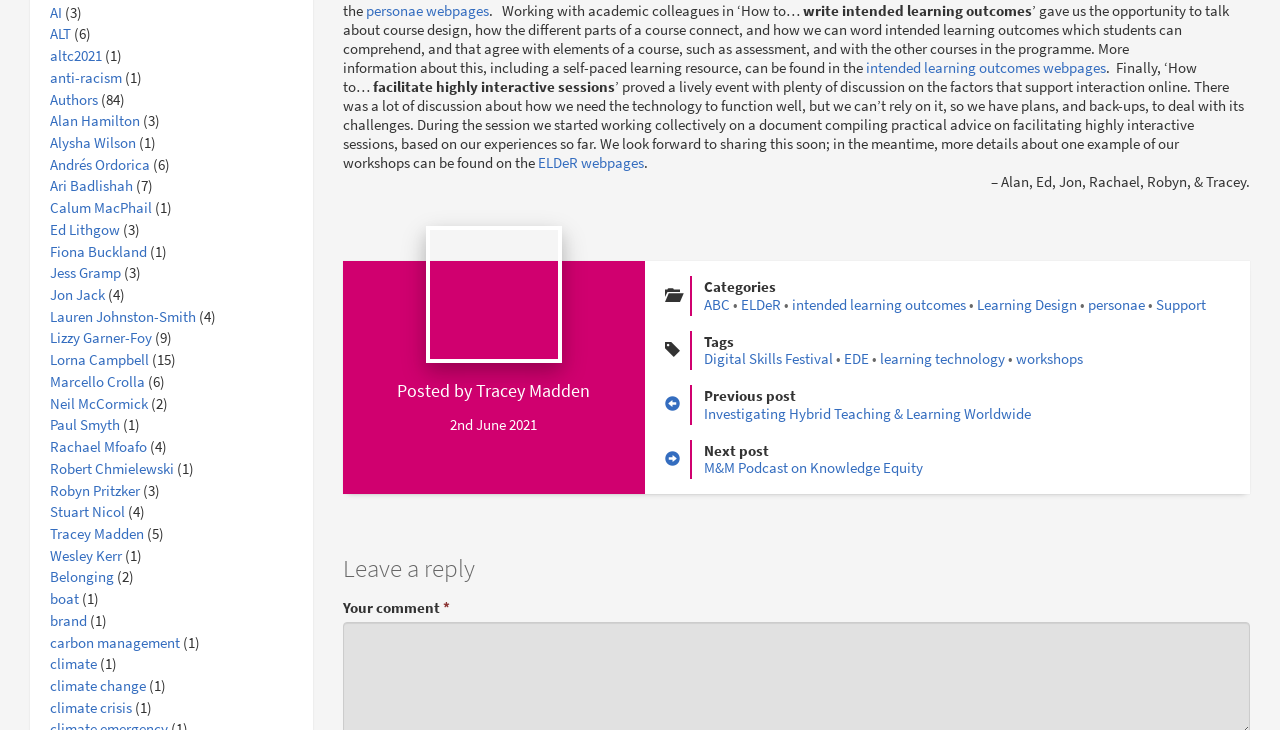What is the first link on the webpage?
Answer the question with detailed information derived from the image.

The first link on the webpage is 'AI' which is located at the top left corner of the webpage with a bounding box coordinate of [0.039, 0.004, 0.048, 0.03].